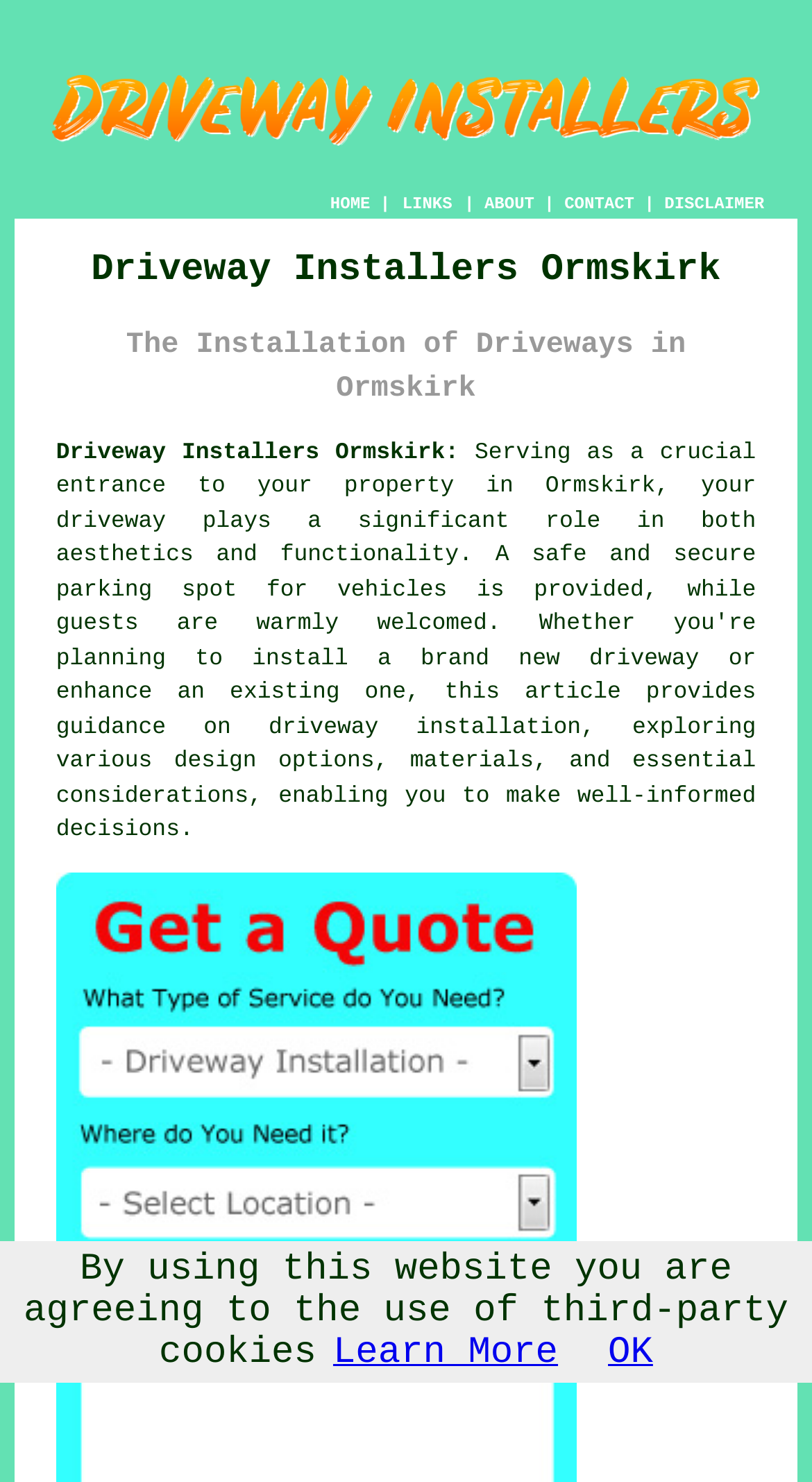Provide the bounding box coordinates for the UI element that is described as: "APP".

None